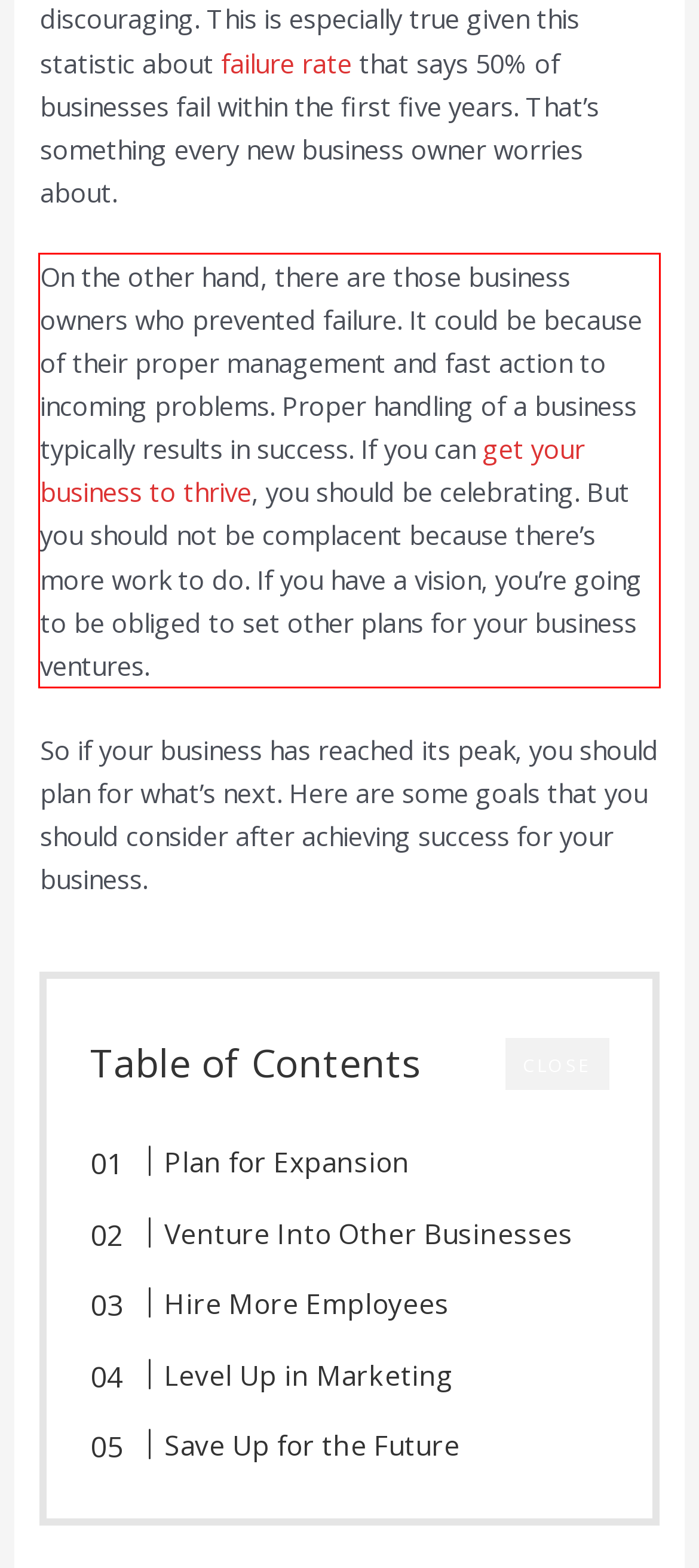Using the provided screenshot, read and generate the text content within the red-bordered area.

On the other hand, there are those business owners who prevented failure. It could be because of their proper management and fast action to incoming problems. Proper handling of a business typically results in success. If you can get your business to thrive, you should be celebrating. But you should not be complacent because there’s more work to do. If you have a vision, you’re going to be obliged to set other plans for your business ventures.